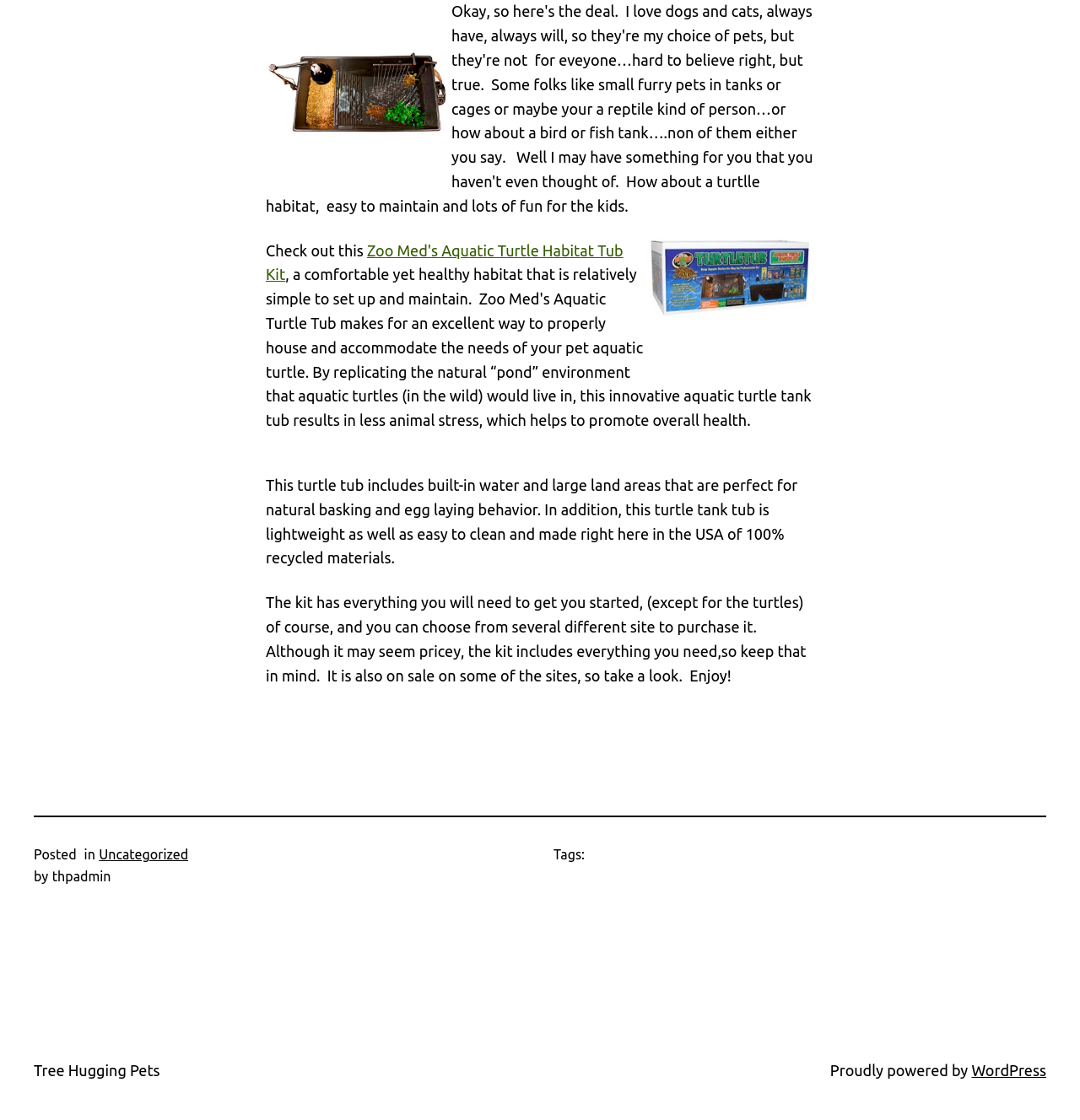Who is the author of the post? Based on the image, give a response in one word or a short phrase.

thpadmin